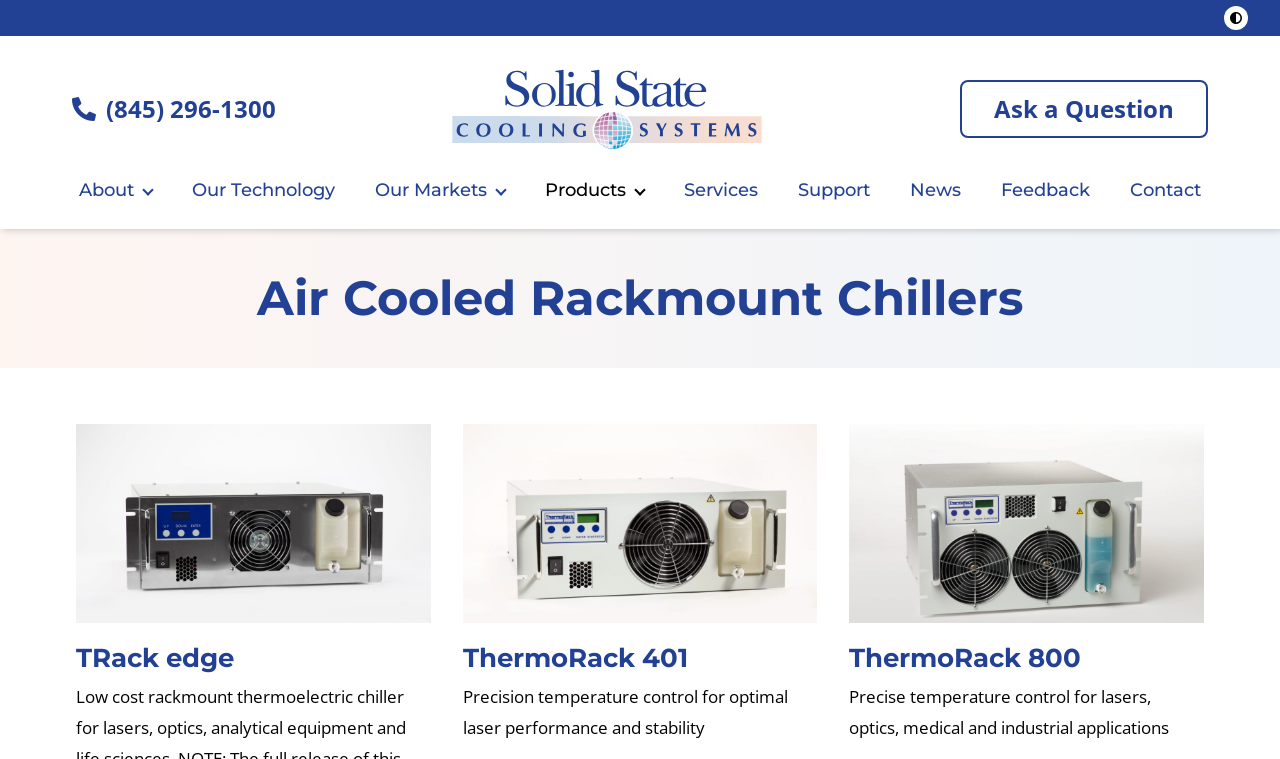Locate the bounding box coordinates of the element's region that should be clicked to carry out the following instruction: "Toggle high contrast mode". The coordinates need to be four float numbers between 0 and 1, i.e., [left, top, right, bottom].

[0.956, 0.008, 0.975, 0.04]